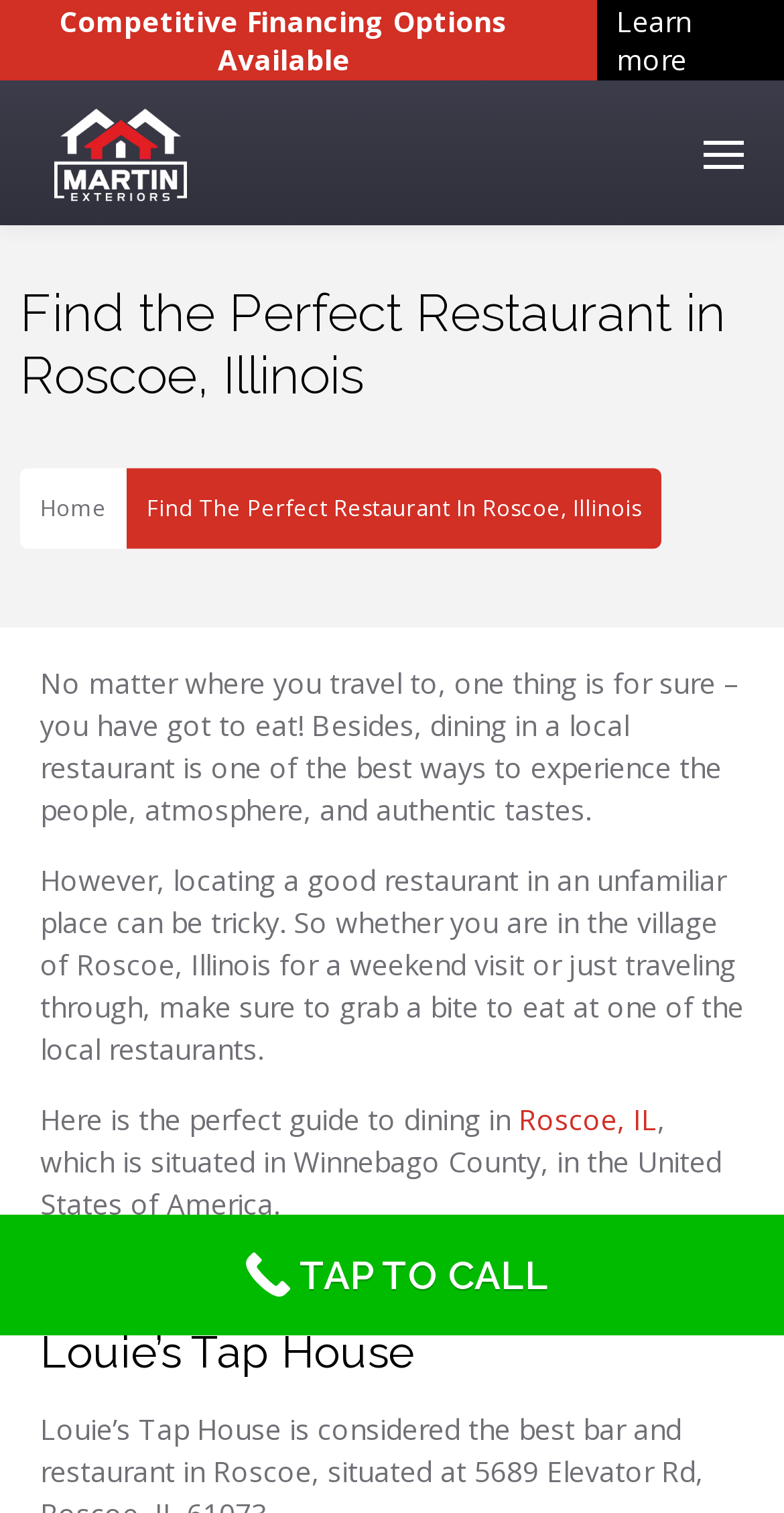What is the village mentioned in the webpage?
Analyze the image and provide a thorough answer to the question.

The webpage mentions 'the village of Roscoe, Illinois' in the paragraph, indicating that Roscoe is the village being referred to.